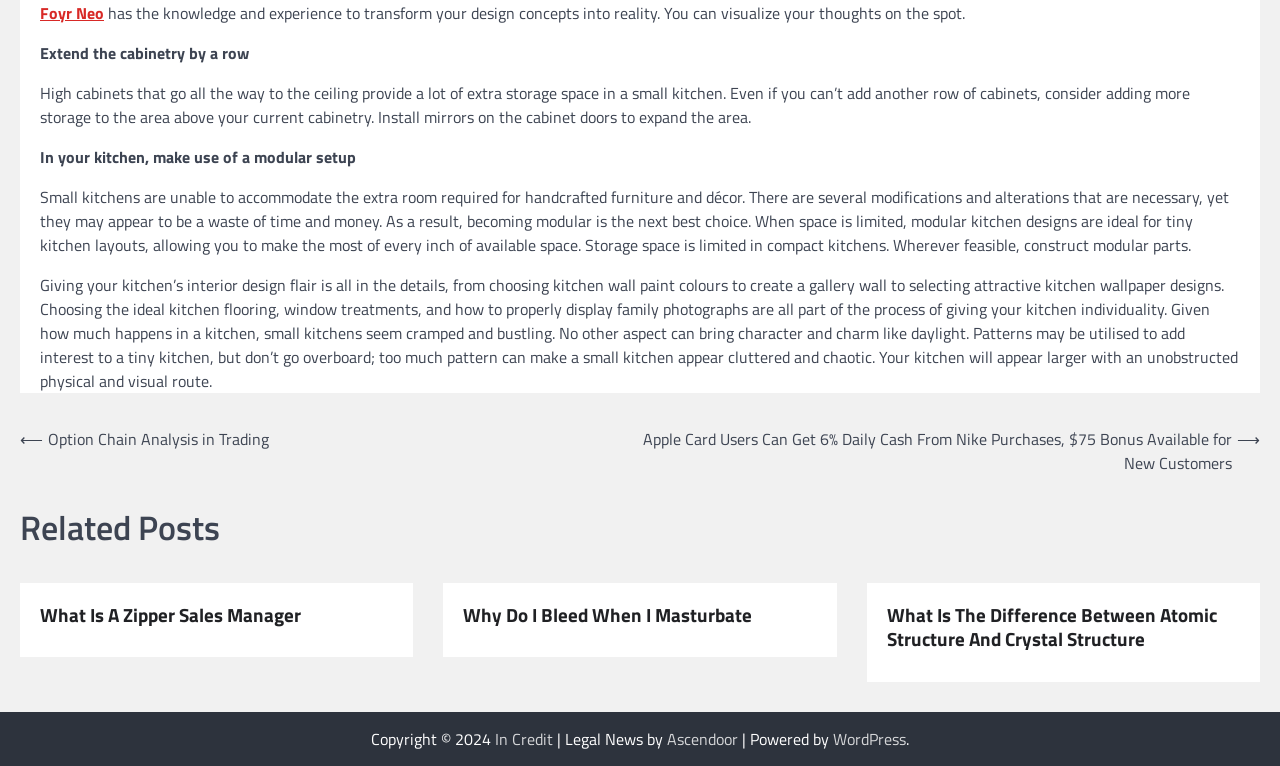Please identify the bounding box coordinates of where to click in order to follow the instruction: "Go to 'Option Chain Analysis in Trading'".

[0.016, 0.557, 0.21, 0.588]